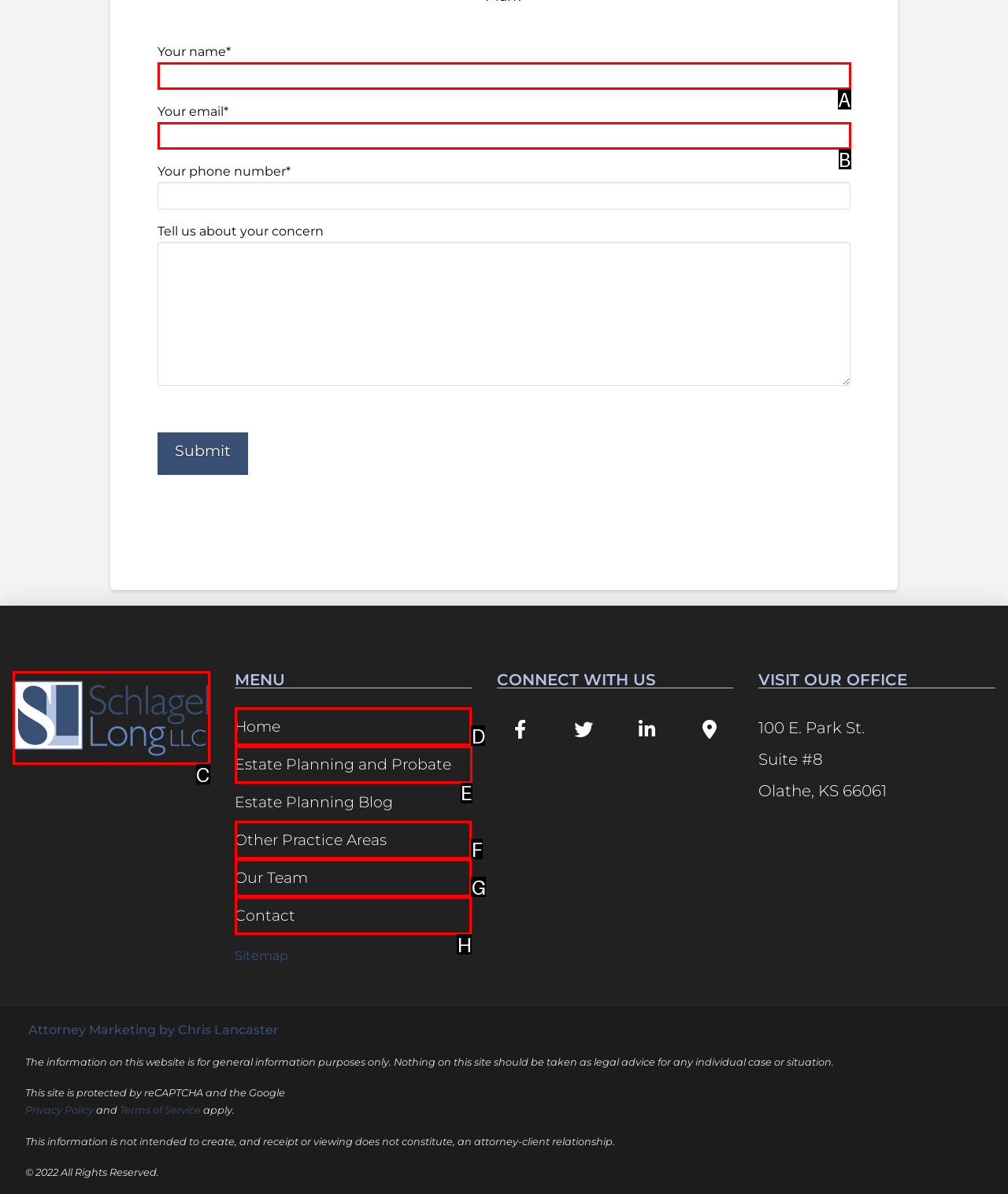Among the marked elements in the screenshot, which letter corresponds to the UI element needed for the task: View the Estate Planning and Probate page?

E